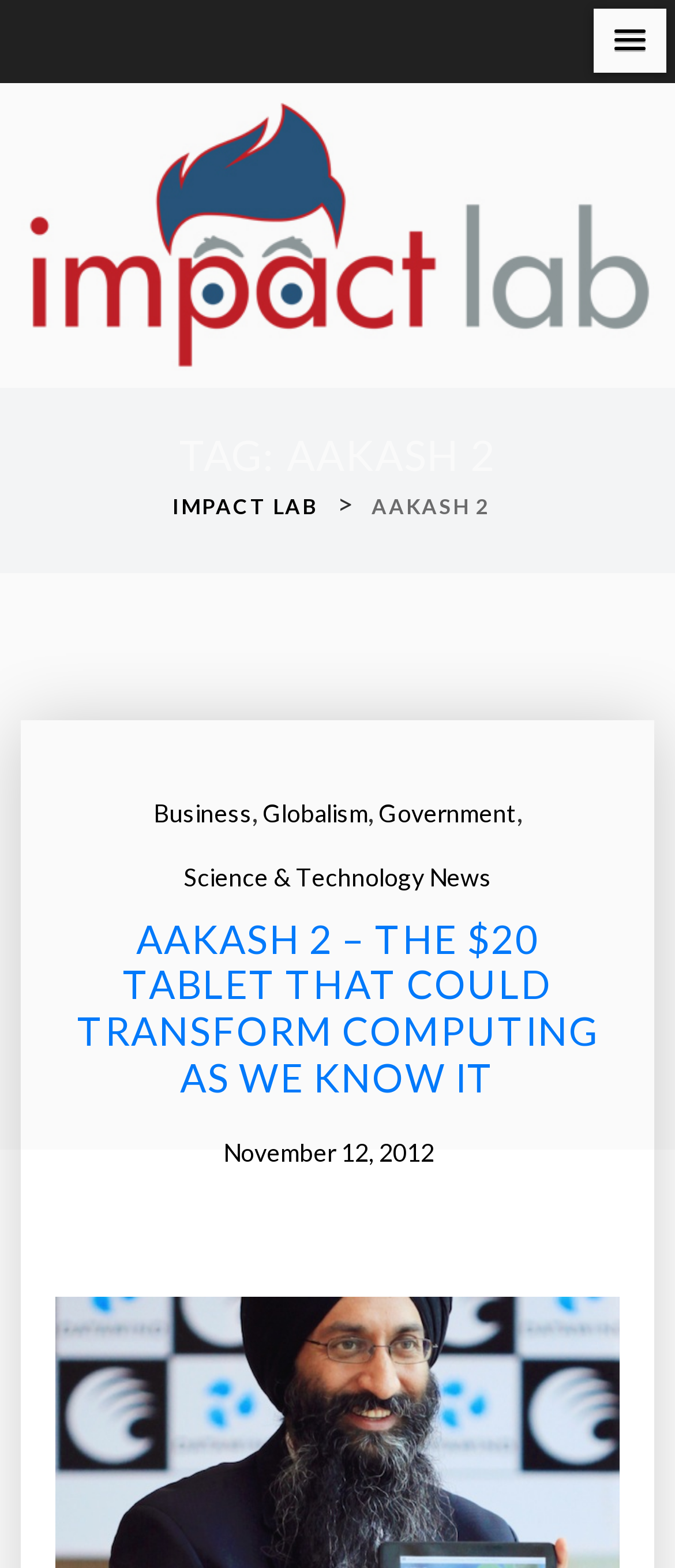Could you specify the bounding box coordinates for the clickable section to complete the following instruction: "Click the Learn More link"?

[0.076, 0.576, 0.848, 0.597]